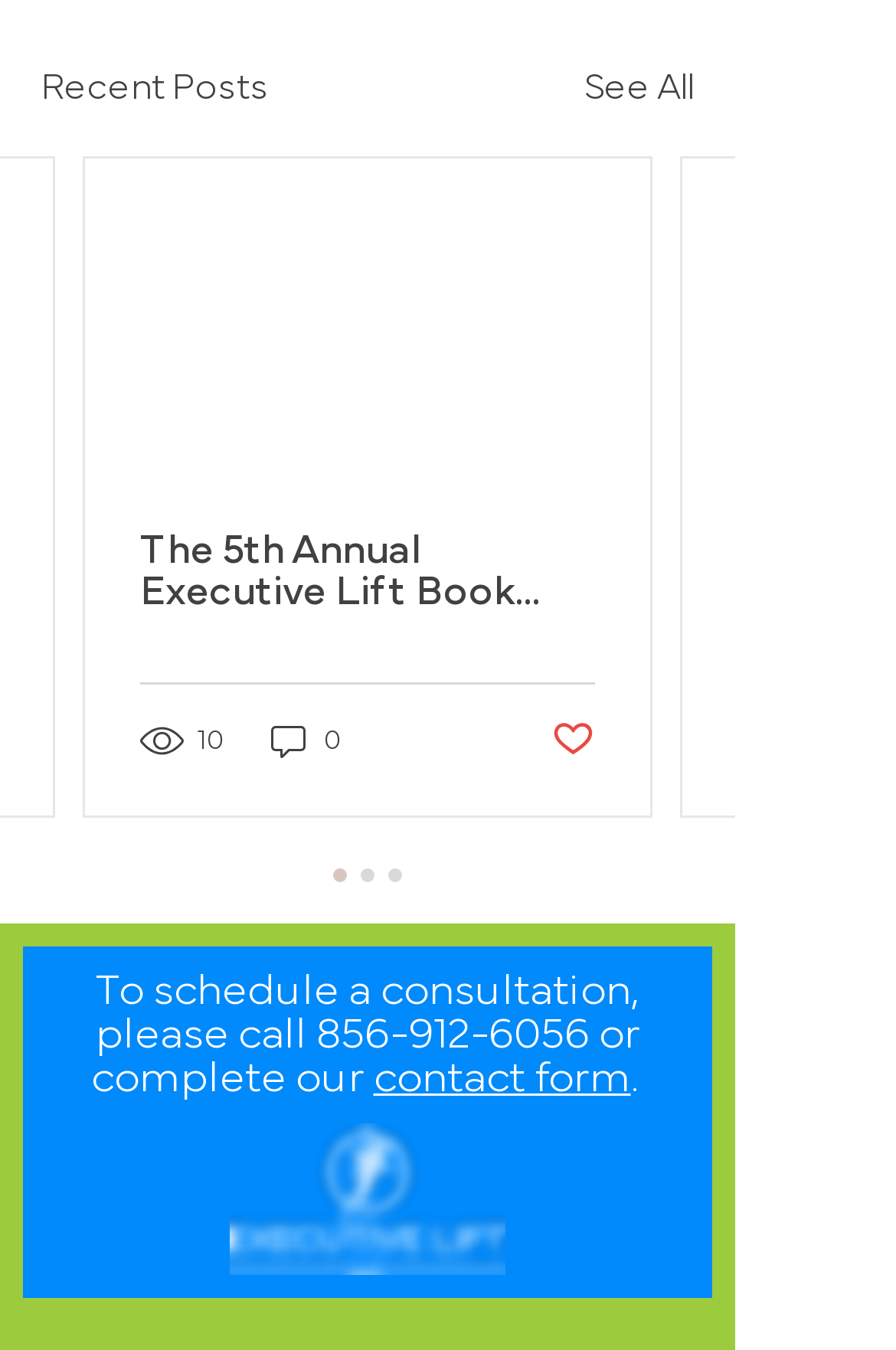Examine the screenshot and answer the question in as much detail as possible: What is the logo image file name?

The image element with the file name 'Executive_Lift_Logo_White.png' is located at the bottom of the page, and it is likely the logo of the website.